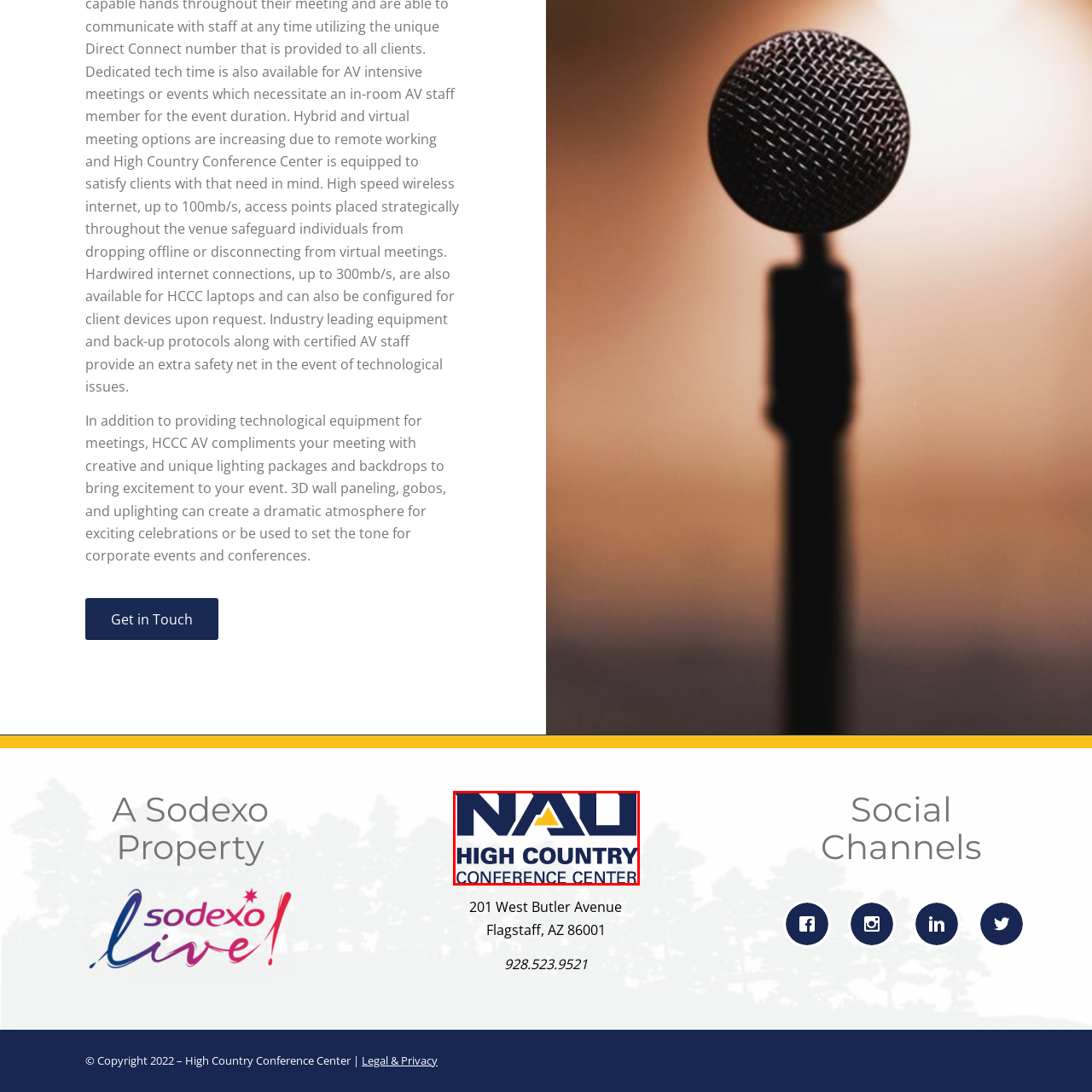Generate a meticulous caption for the image that is highlighted by the red boundary line.

The image features the logo of the High Country Conference Center, part of Northern Arizona University (NAU). The logo prominently displays the acronym "NAU" in bold, blue letters at the top, suggesting a strong affiliation with the university. Below it, the words "HIGH COUNTRY" are featured in a larger, upper-case font, emphasizing the conference center's name, while "CONFERENCE CENTER" is presented in a slightly smaller size, providing clarity on the facility's purpose. The logo's design combines professionalism and a vibrant identity, reflecting the center's commitment to hosting diverse events, from corporate gatherings to celebratory occasions. The backdrop of the image suggests a clean, modern aesthetic, aligning with the center's focus on innovative meeting solutions and engaging event experiences in a scenic location.